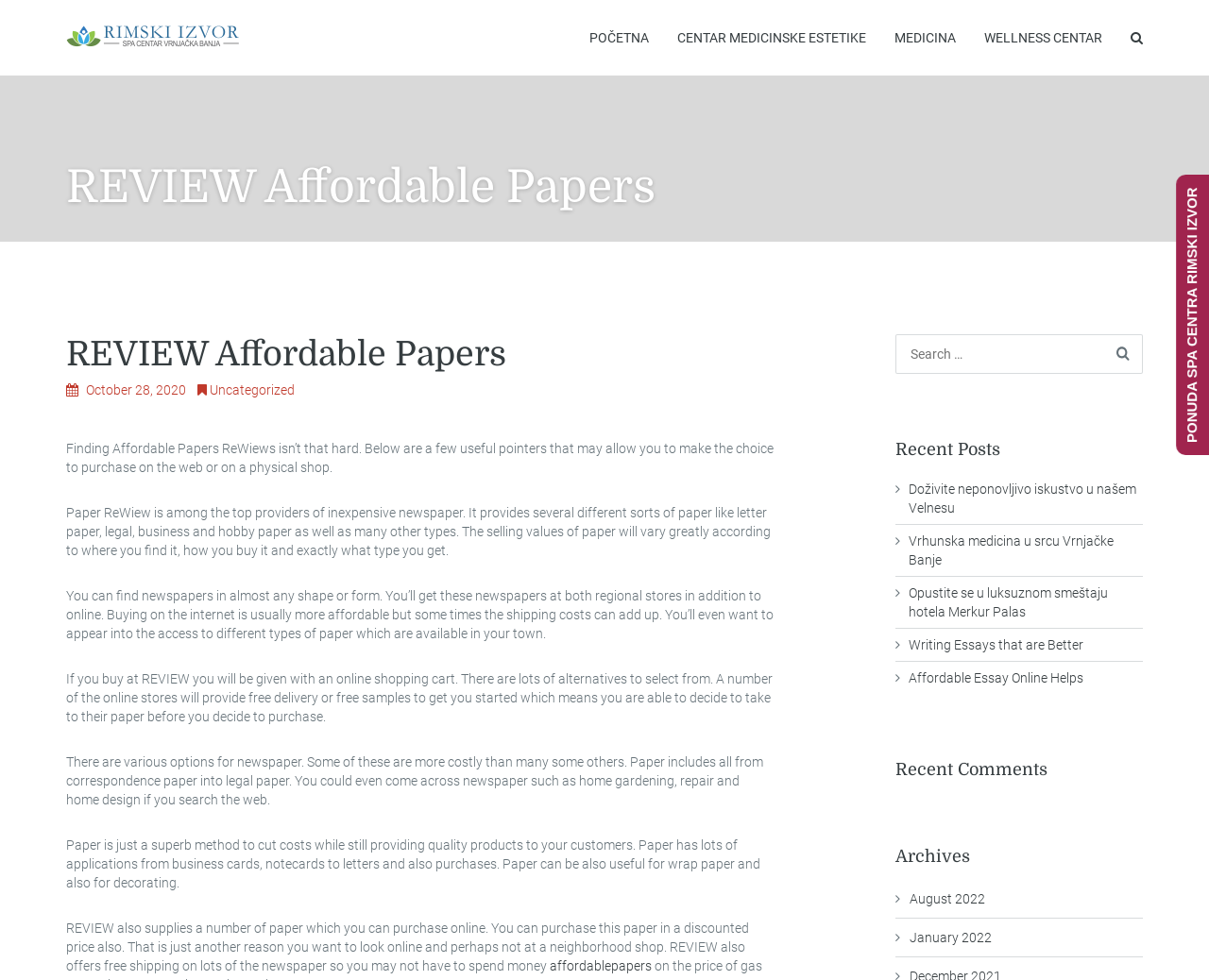Locate the coordinates of the bounding box for the clickable region that fulfills this instruction: "Read the 'Recent Posts'".

[0.74, 0.449, 0.945, 0.469]